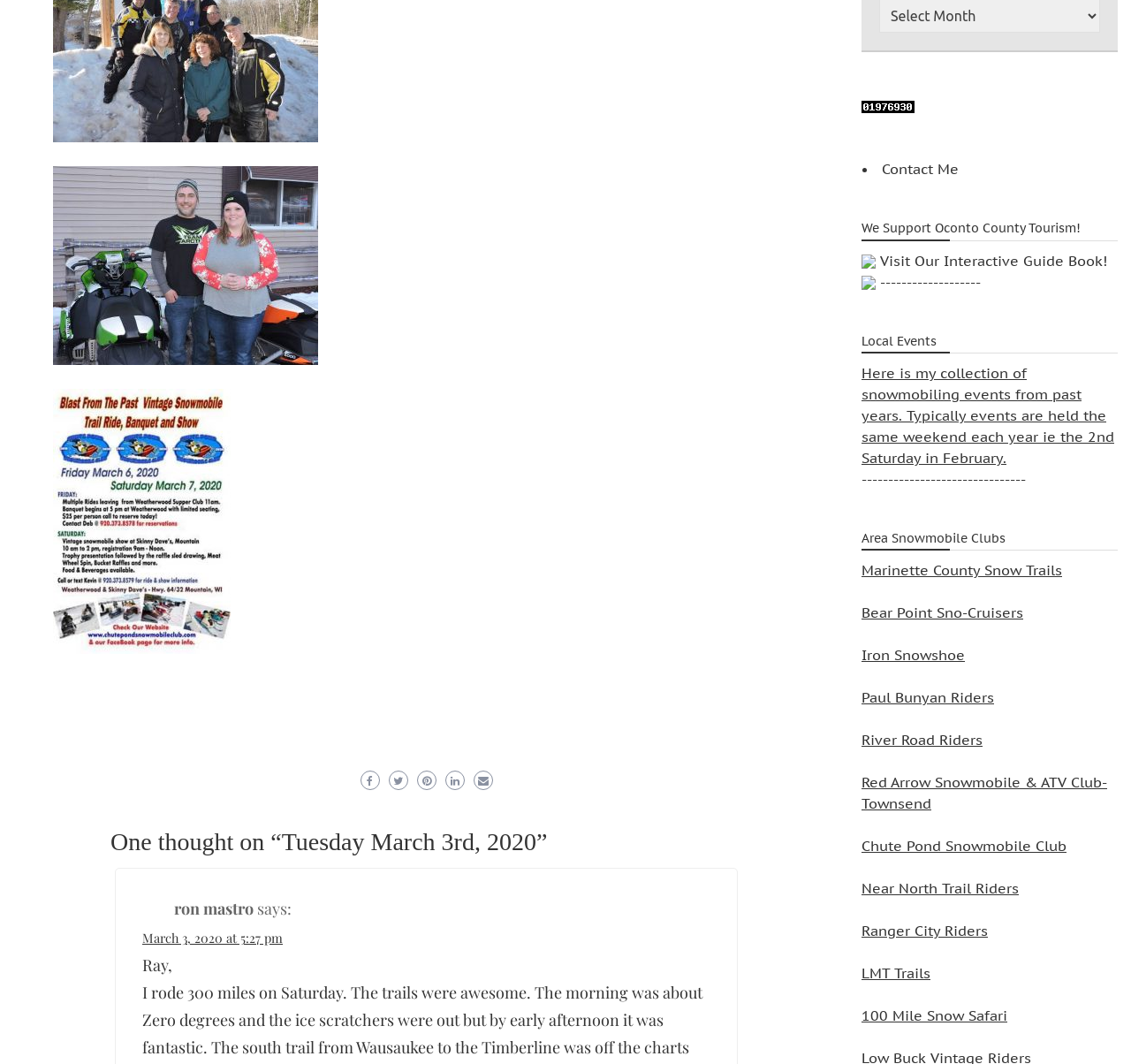Provide the bounding box coordinates of the area you need to click to execute the following instruction: "Click on the 'Home' link".

None